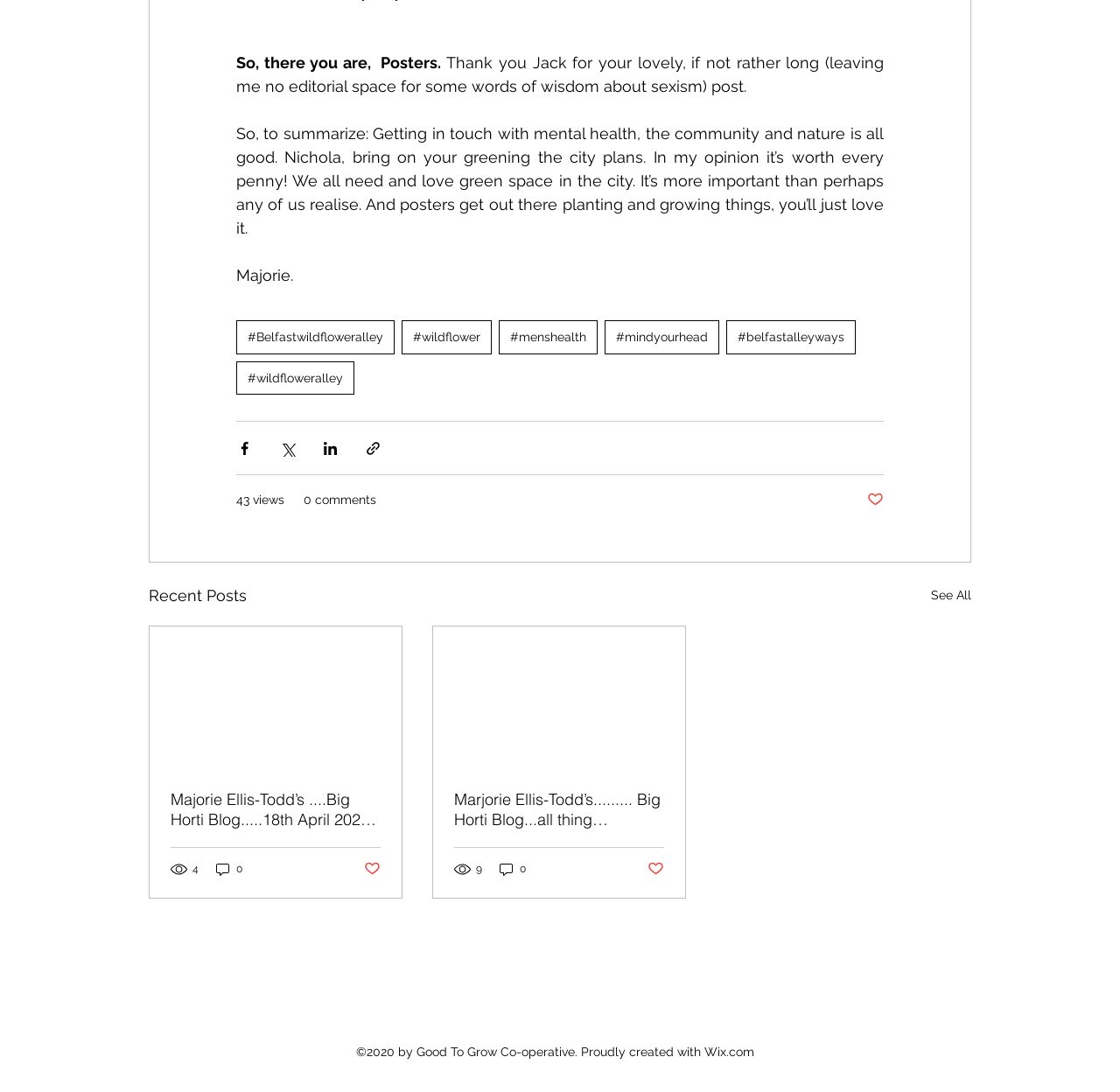Can you find the bounding box coordinates of the area I should click to execute the following instruction: "Click the '#Belfastwildfloweralley' link"?

[0.211, 0.294, 0.352, 0.324]